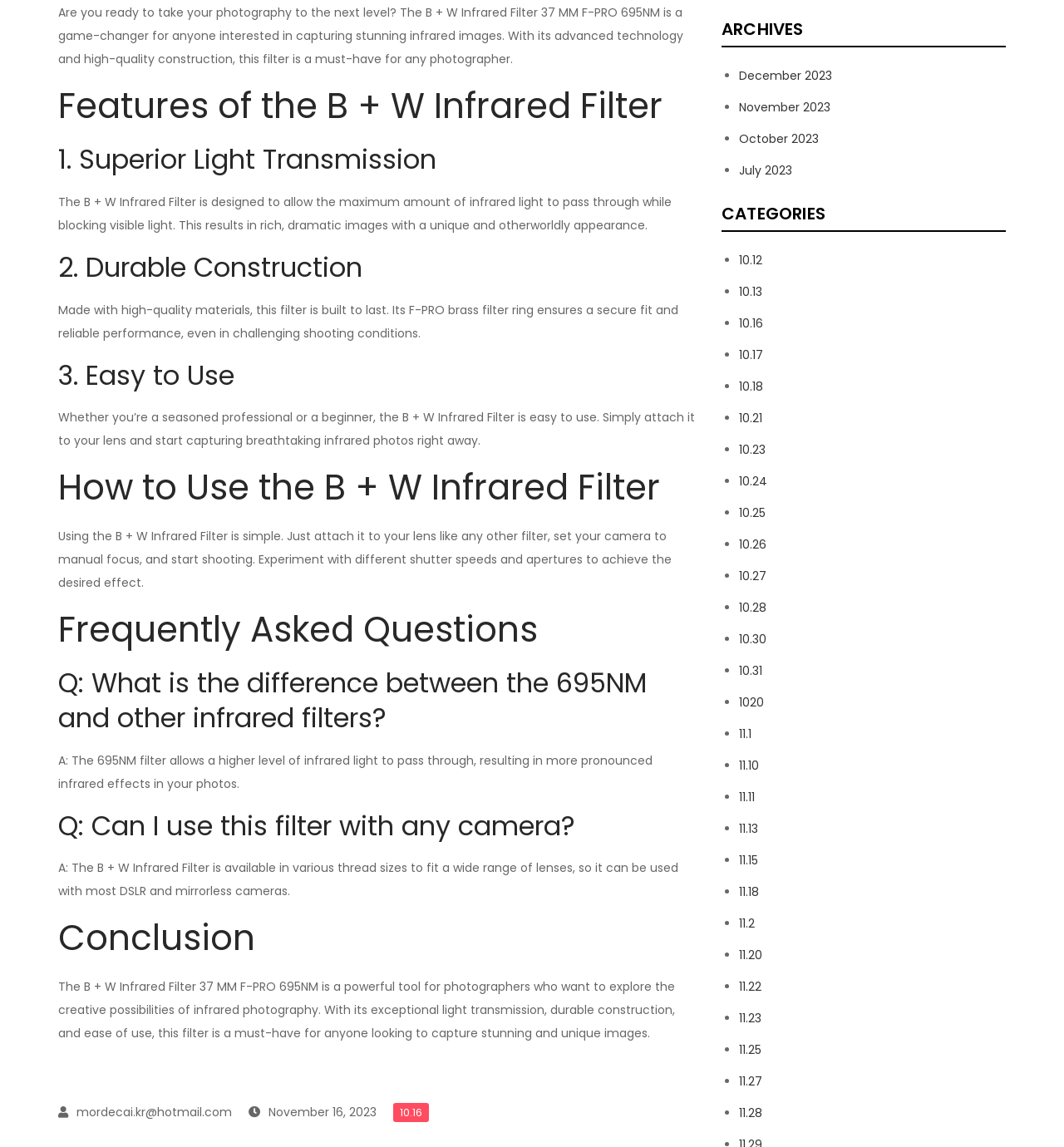Identify and provide the bounding box coordinates of the UI element described: "10.18". The coordinates should be formatted as [left, top, right, bottom], with each number being a float between 0 and 1.

[0.695, 0.33, 0.717, 0.344]